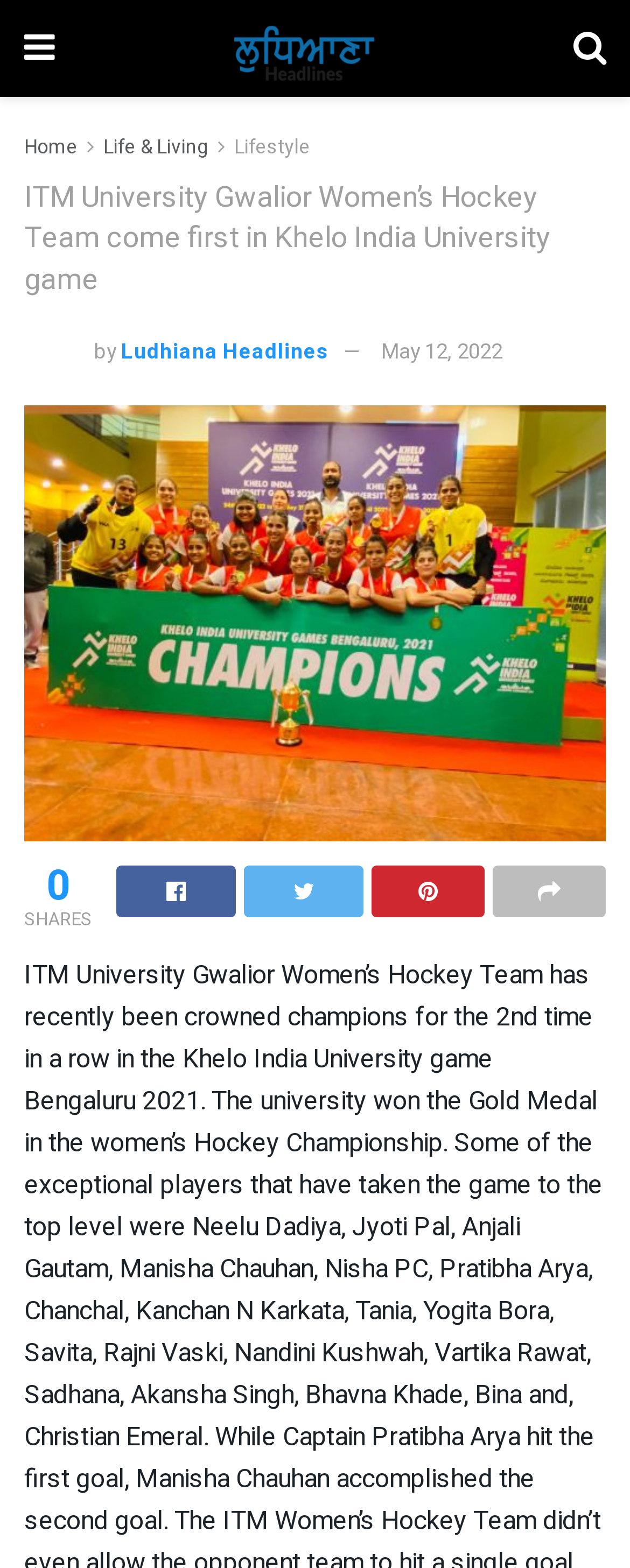Please identify the bounding box coordinates of the element I should click to complete this instruction: 'Go to Business Tech'. The coordinates should be given as four float numbers between 0 and 1, like this: [left, top, right, bottom].

None